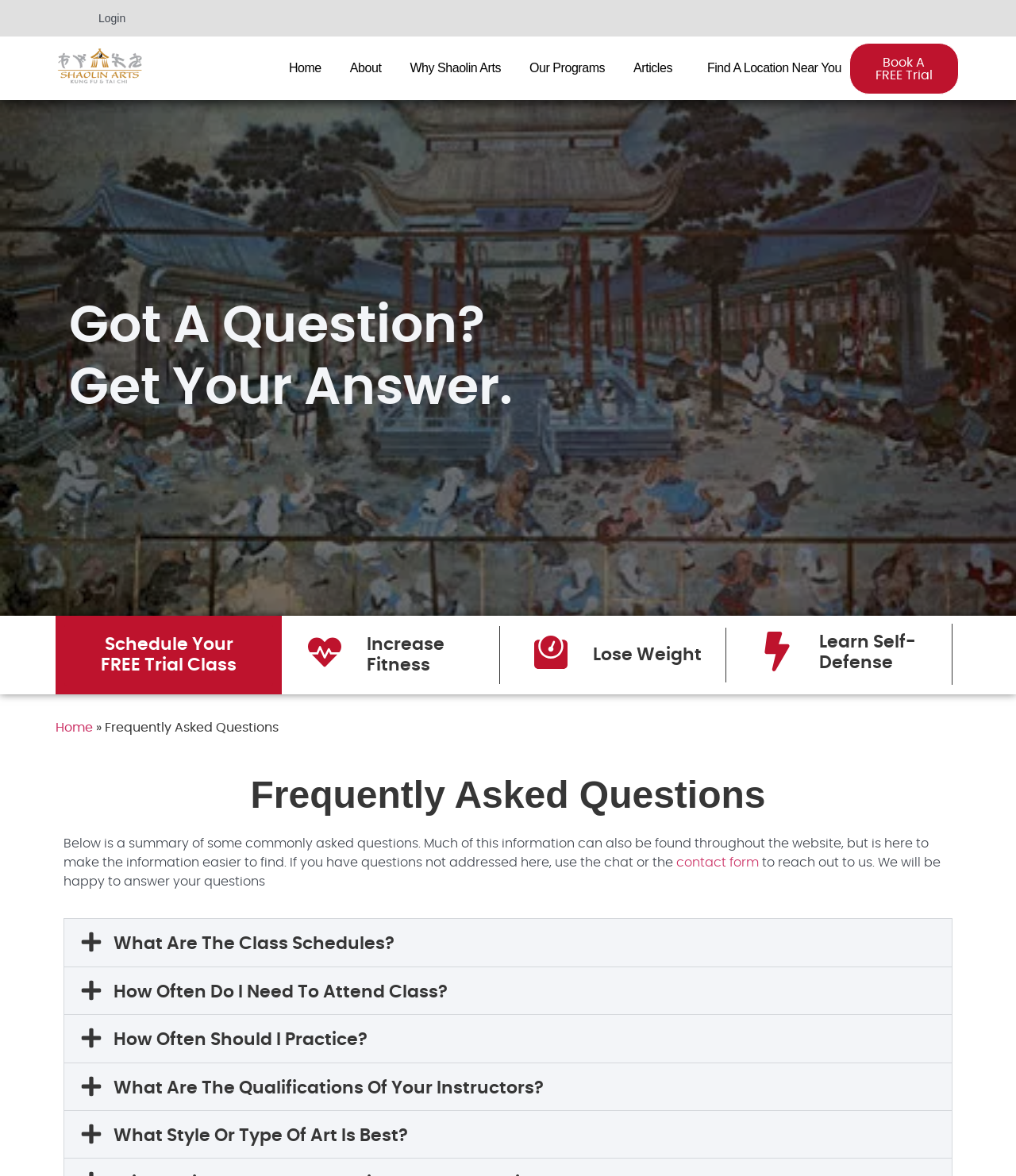Please give a succinct answer to the question in one word or phrase:
What is the purpose of the 'Book A FREE Trial' button?

To schedule a trial class